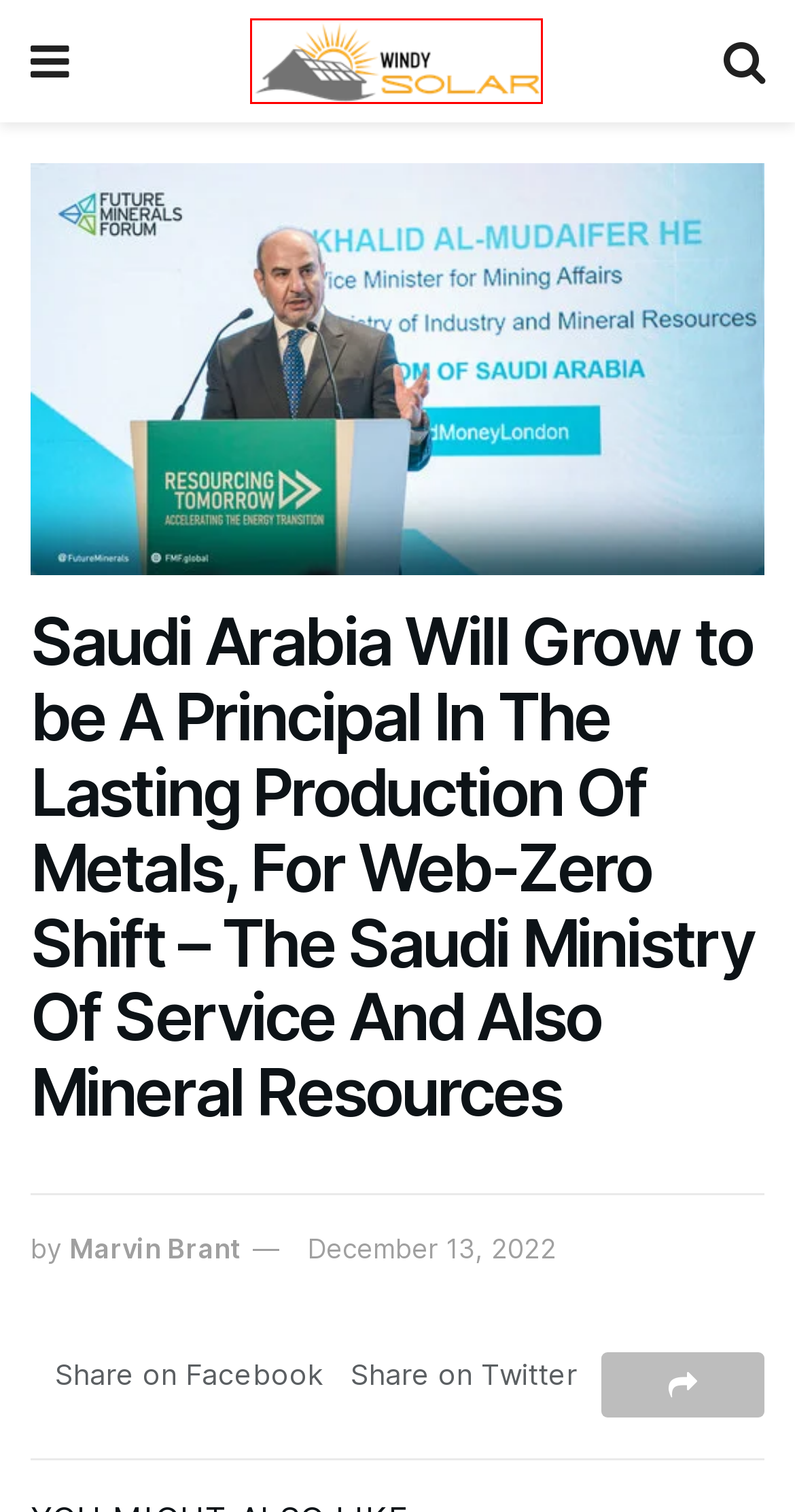Examine the screenshot of the webpage, noting the red bounding box around a UI element. Pick the webpage description that best matches the new page after the element in the red bounding box is clicked. Here are the candidates:
A. Contact Us - Windy Solar
B. Solar Energy - Windy Solar
C. RP To Distribute Huaxing Photo Voltaic Cable And Wire Merchandise To US Market - Windy Solar
D. Privacy Policy - Windy Solar
E. Wind Energy - Windy Solar
F. Wind & Solar Energy Portal - Windy Solar
G. Wind Turbine - Windy Solar
H. 15 Methods To Preserve Power And Save On Your Electrical Invoice - Windy Solar

F